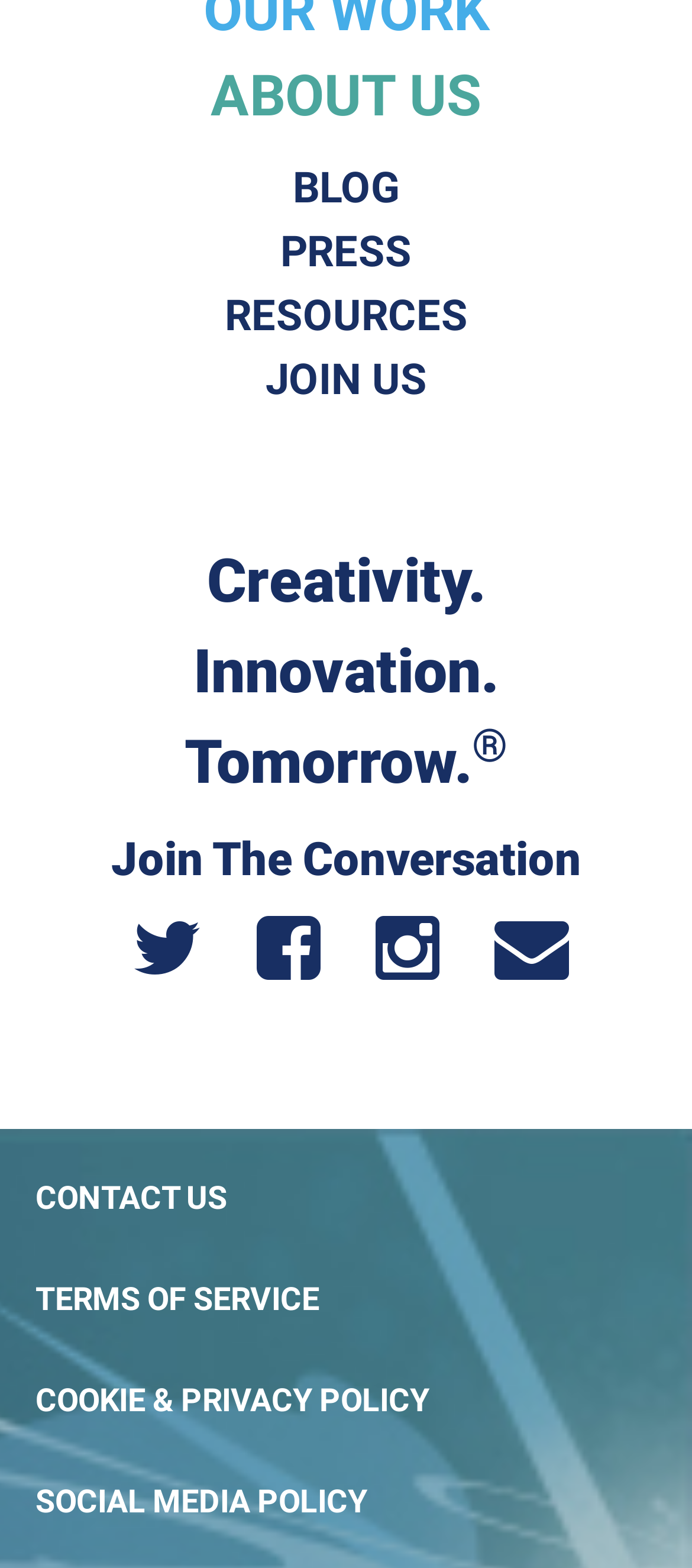How many list markers are there?
Give a one-word or short phrase answer based on the image.

5